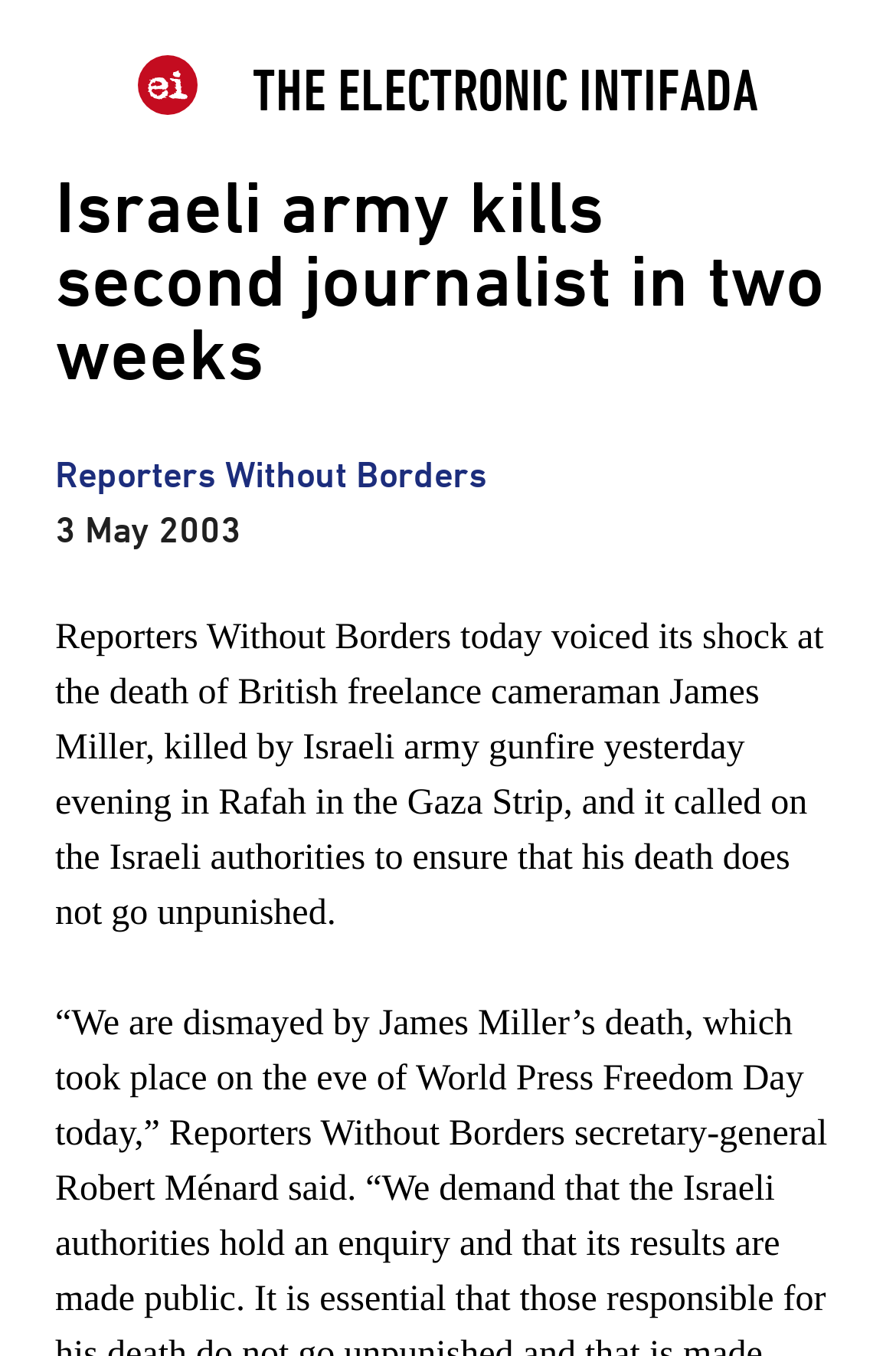Using the information from the screenshot, answer the following question thoroughly:
What is the name of the website?

The question asks about the name of the website. From the webpage, we can see that the text 'THE ELECTRONIC INTIFADA' is present, which indicates that the name of the website is The Electronic Intifada.